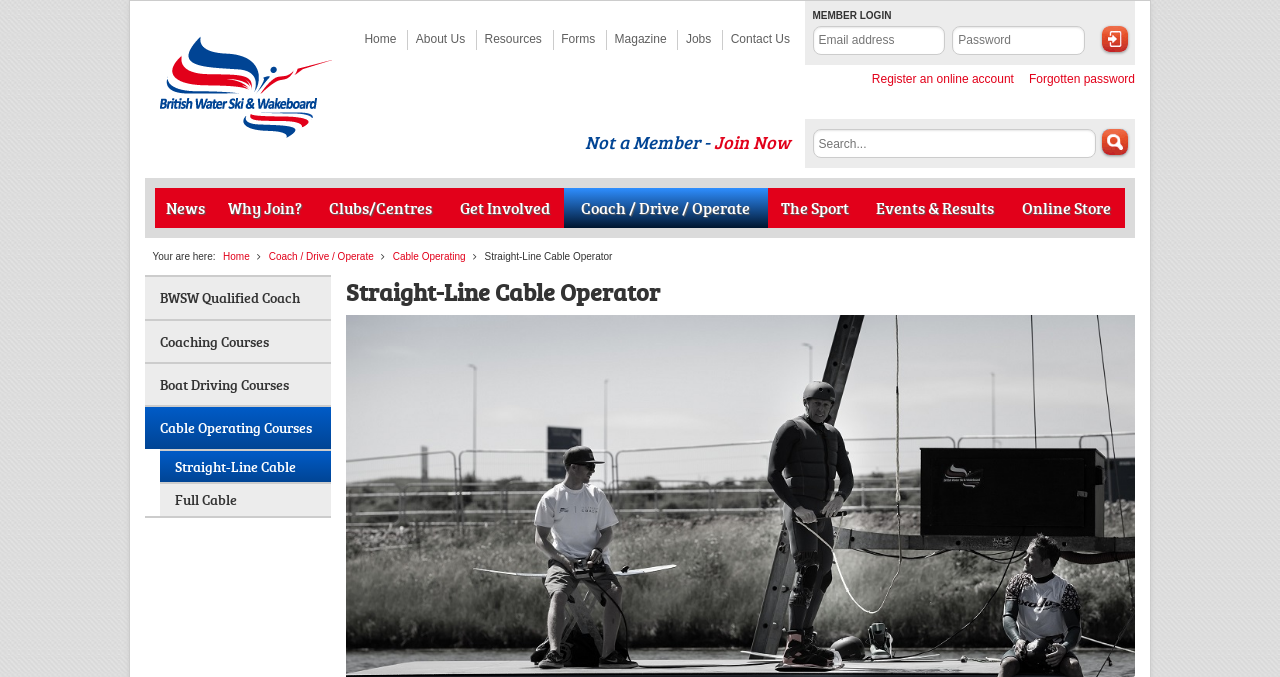Indicate the bounding box coordinates of the element that needs to be clicked to satisfy the following instruction: "search for keywords". The coordinates should be four float numbers between 0 and 1, i.e., [left, top, right, bottom].

[0.635, 0.191, 0.856, 0.234]